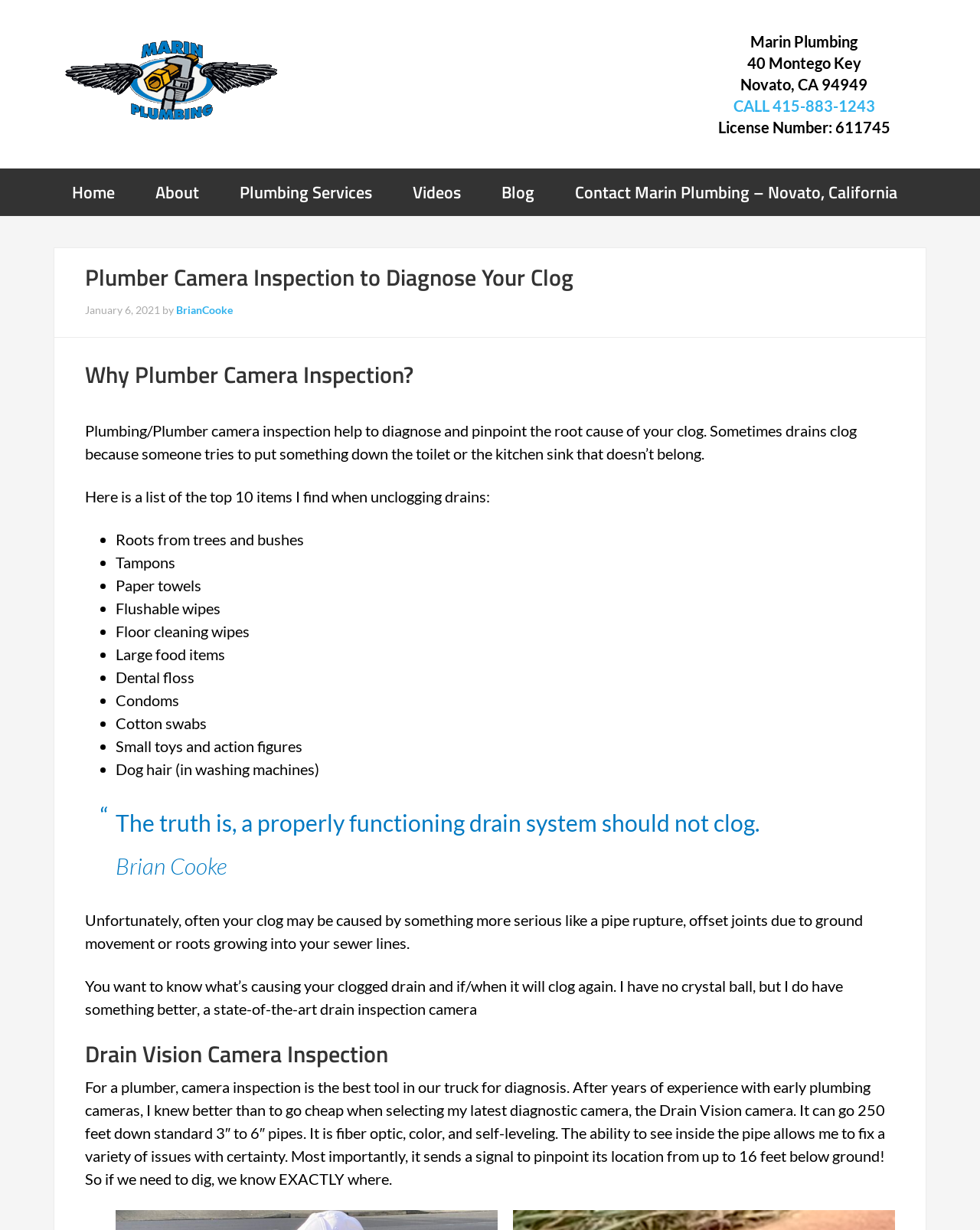Please locate the bounding box coordinates for the element that should be clicked to achieve the following instruction: "Visit the 'About' page". Ensure the coordinates are given as four float numbers between 0 and 1, i.e., [left, top, right, bottom].

[0.14, 0.137, 0.222, 0.176]